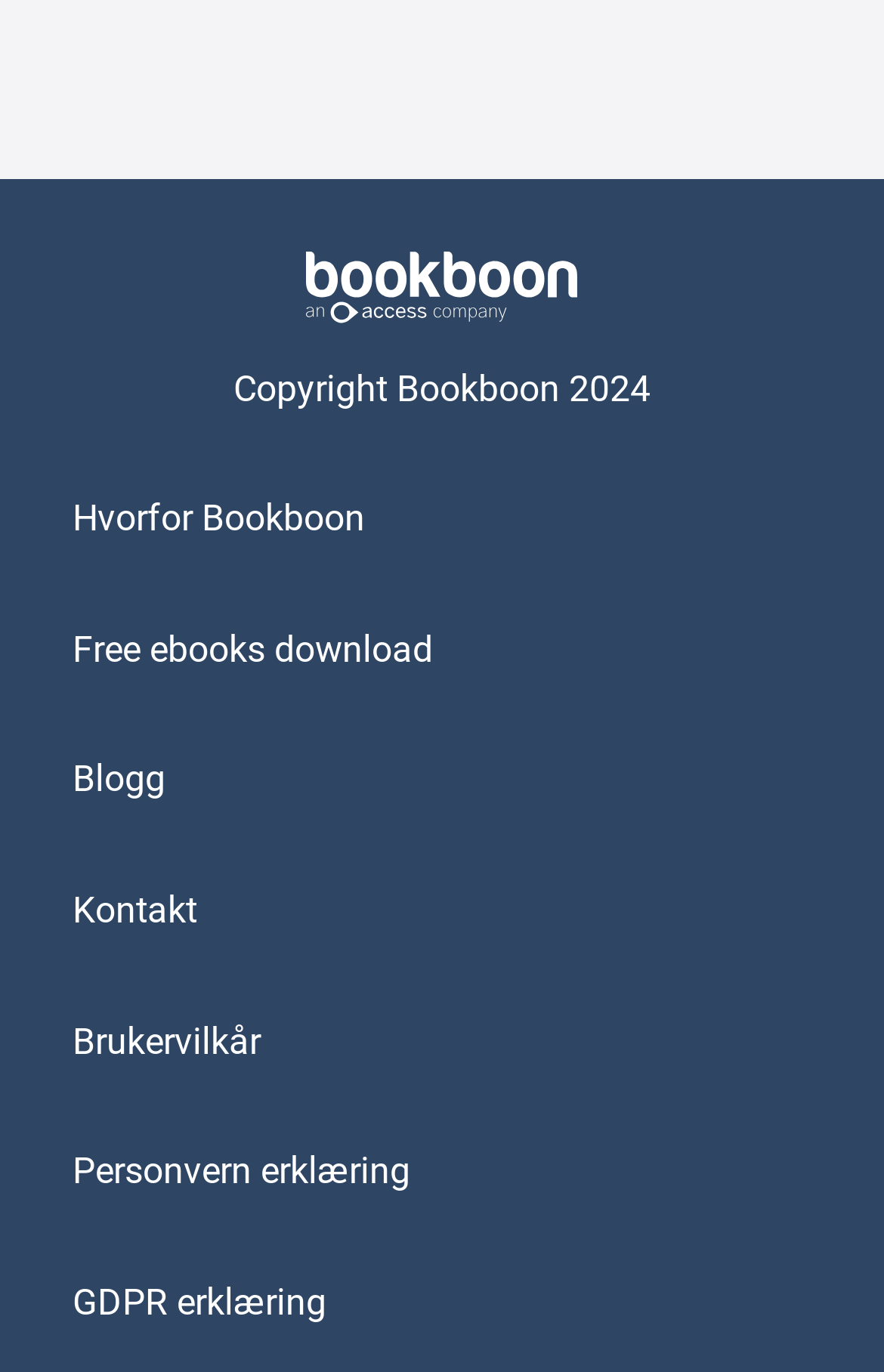Find the bounding box coordinates of the clickable area required to complete the following action: "Contact us".

[0.082, 0.648, 0.223, 0.679]